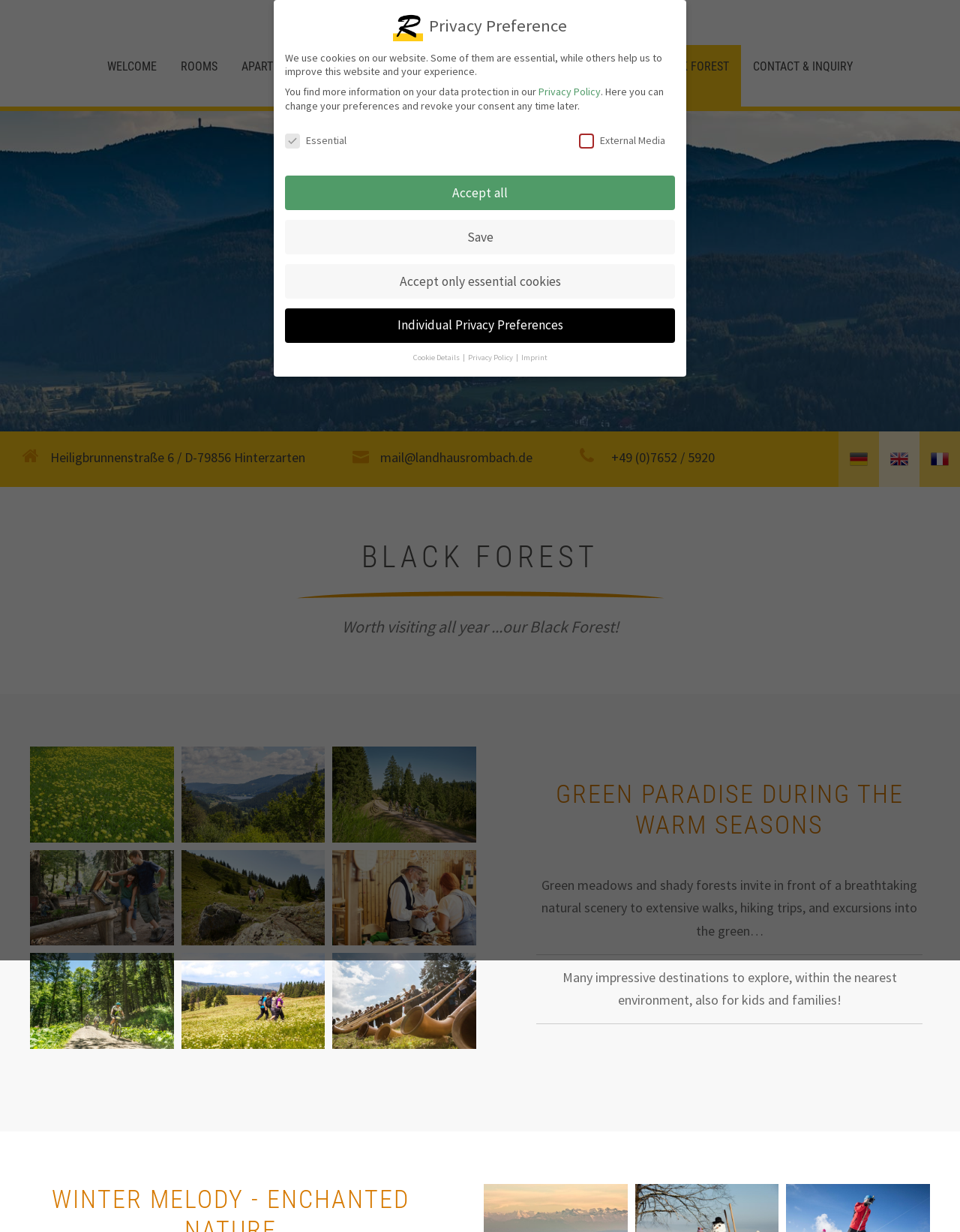Give a one-word or one-phrase response to the question: 
What is the address of the hotel?

Heiligbrunnenstraße 6, D-79856 Hinterzarten